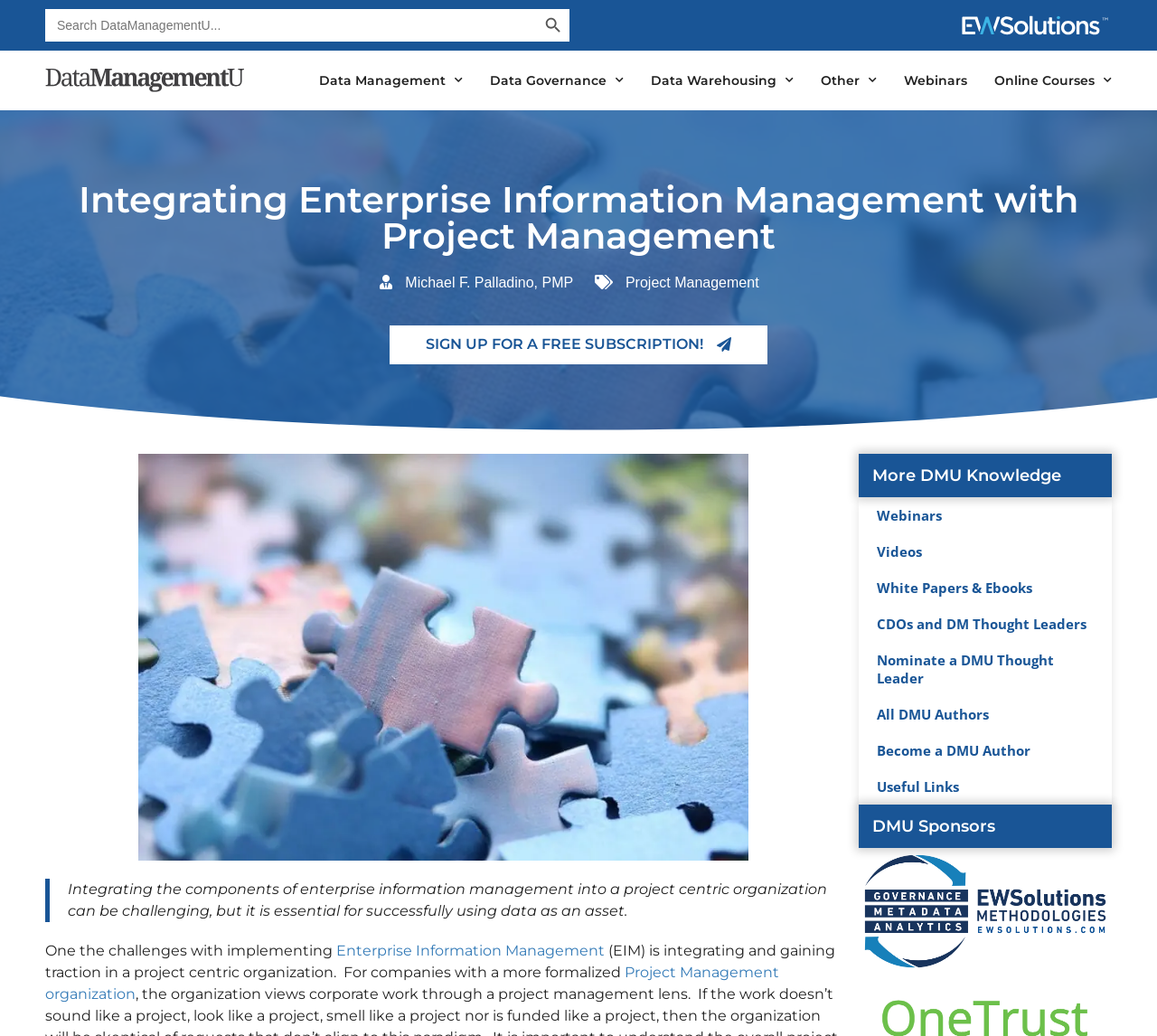Locate the bounding box coordinates of the clickable area to execute the instruction: "Sign up for a free subscription". Provide the coordinates as four float numbers between 0 and 1, represented as [left, top, right, bottom].

[0.337, 0.314, 0.663, 0.351]